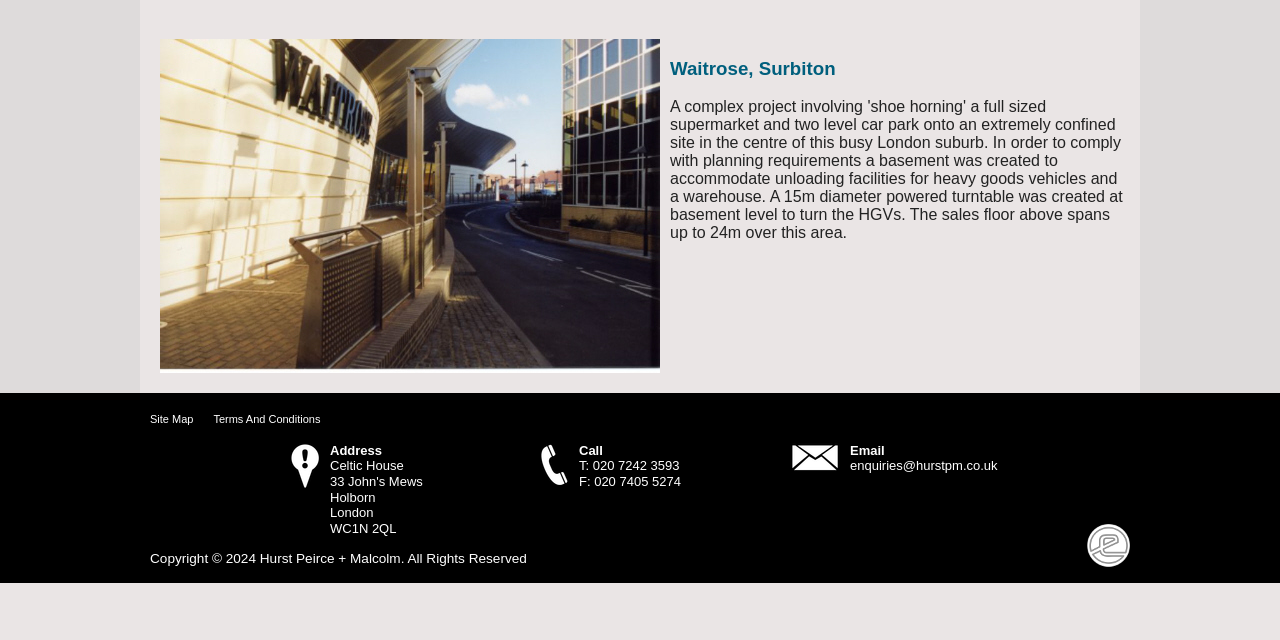Given the element description Site Map, identify the bounding box coordinates for the UI element on the webpage screenshot. The format should be (top-left x, top-left y, bottom-right x, bottom-right y), with values between 0 and 1.

[0.109, 0.629, 0.159, 0.679]